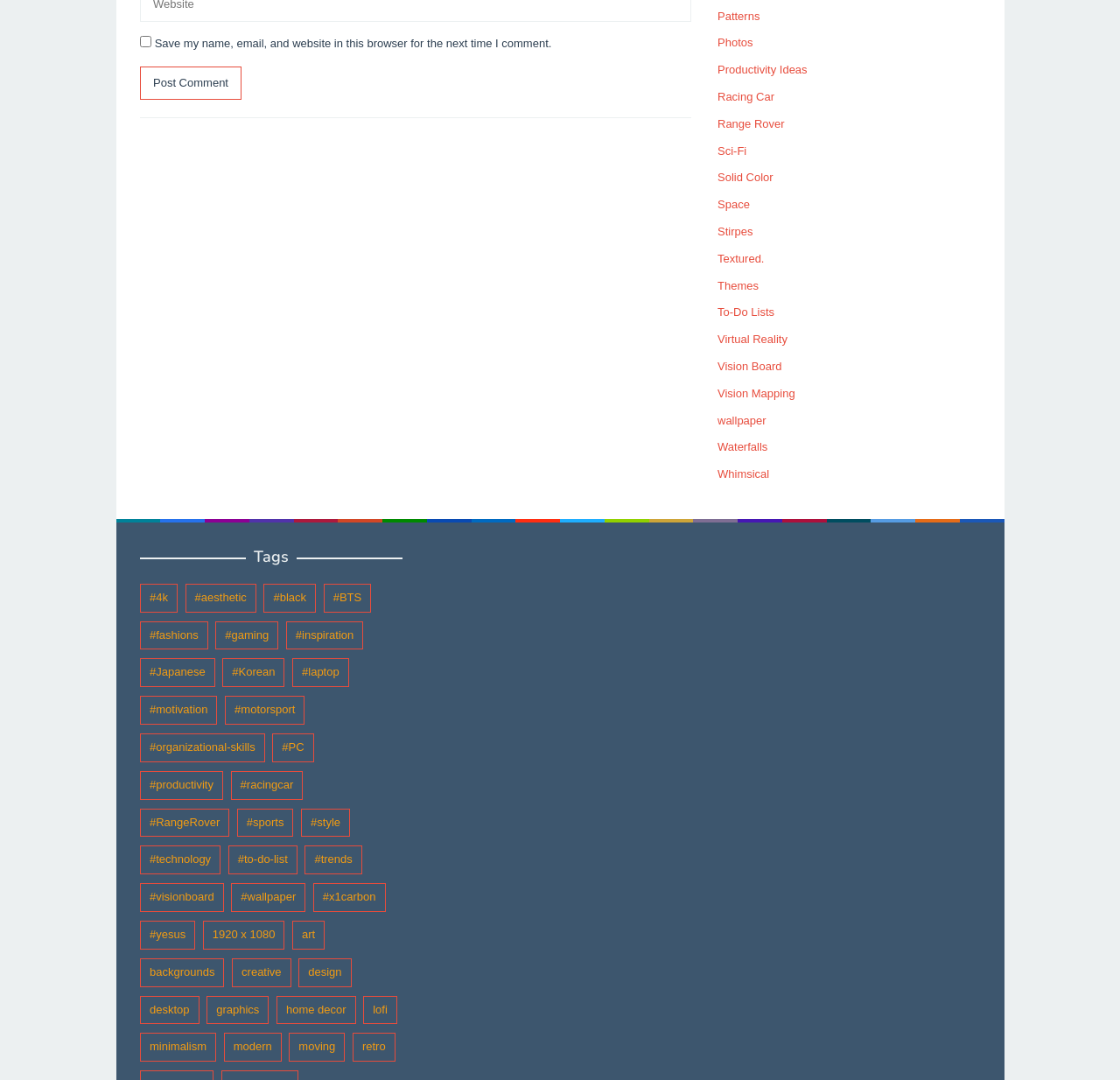Determine the bounding box coordinates for the area you should click to complete the following instruction: "Click the 'Post Comment' button".

[0.125, 0.061, 0.216, 0.093]